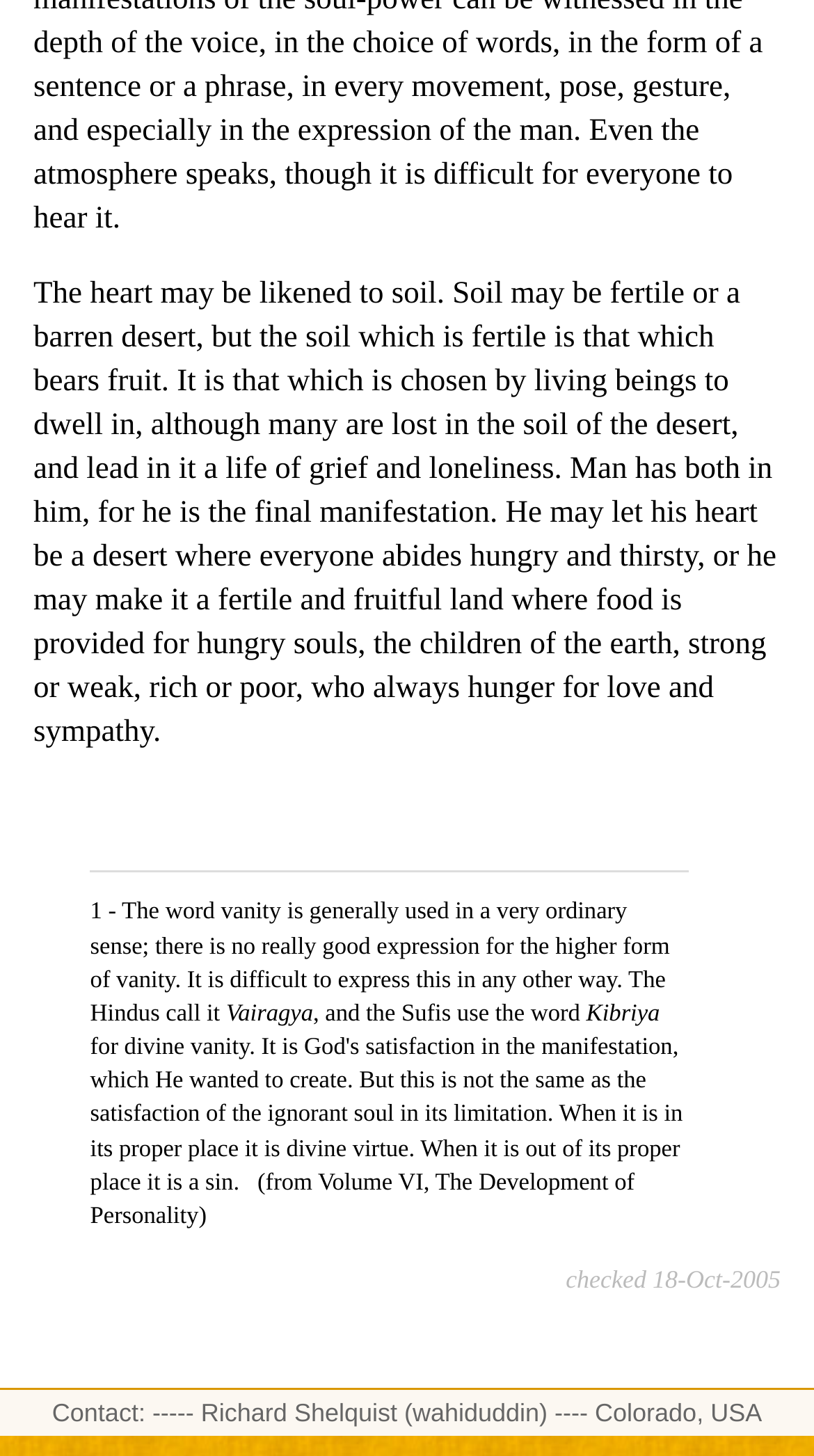What is the title of the volume mentioned on the page?
Refer to the image and answer the question using a single word or phrase.

The Development of Personality